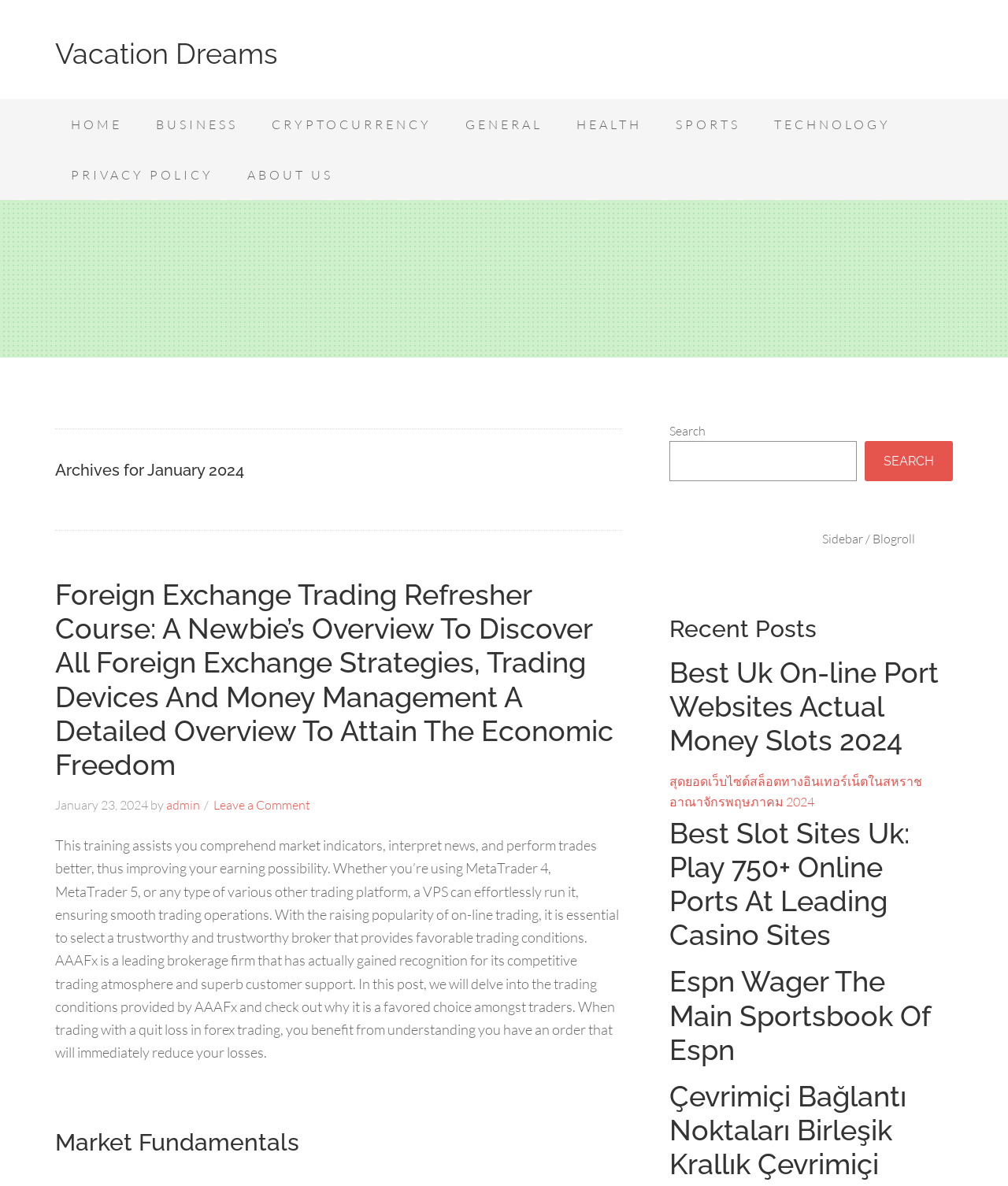Identify the bounding box coordinates for the region to click in order to carry out this instruction: "Click on the 'HOME' link". Provide the coordinates using four float numbers between 0 and 1, formatted as [left, top, right, bottom].

[0.055, 0.084, 0.137, 0.126]